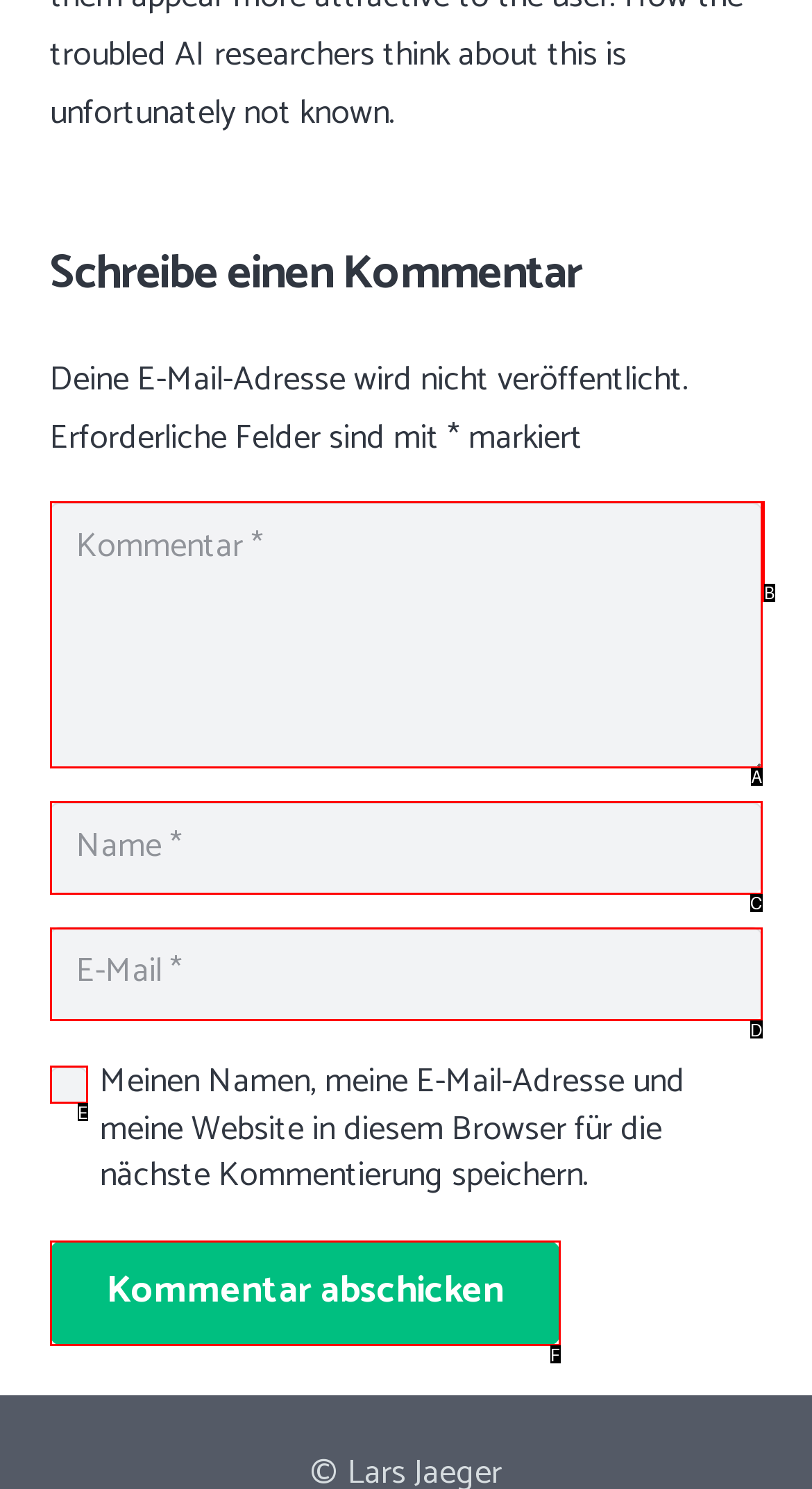Choose the letter that best represents the description: aria-label="Name" name="author" placeholder="Name *". Provide the letter as your response.

C